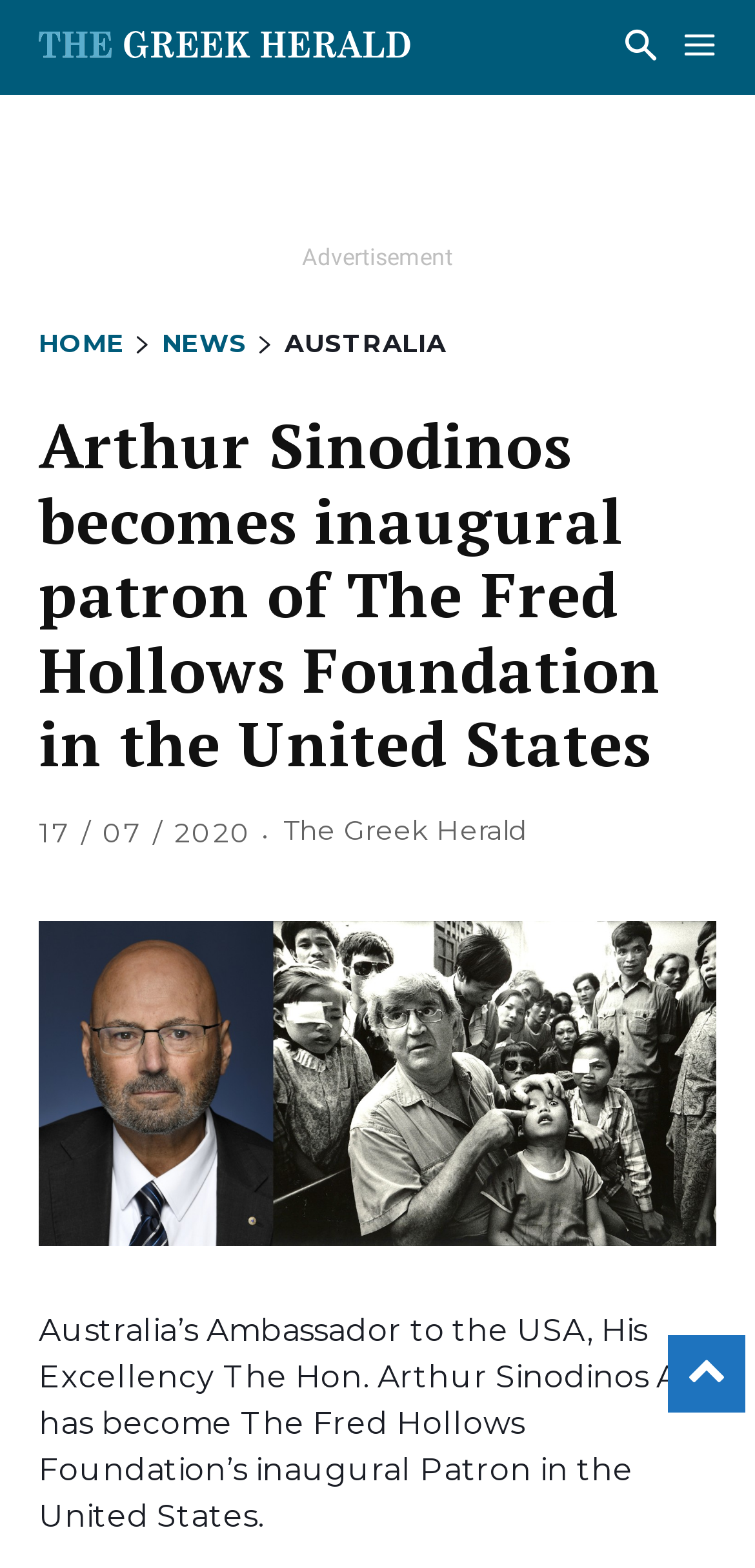Using the description "News", locate and provide the bounding box of the UI element.

[0.214, 0.208, 0.327, 0.228]